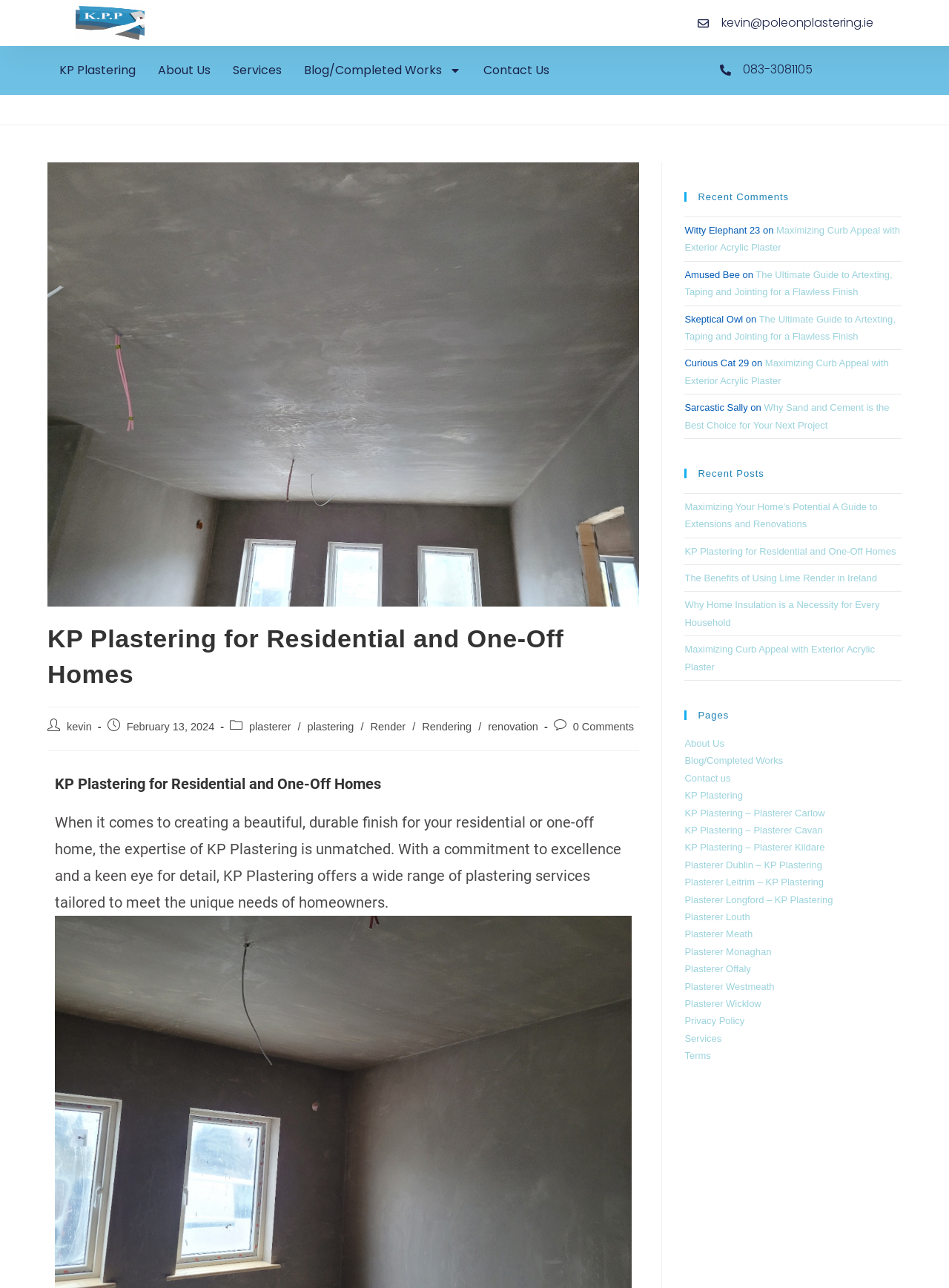Find the bounding box coordinates of the clickable element required to execute the following instruction: "Click the 'About Us' link". Provide the coordinates as four float numbers between 0 and 1, i.e., [left, top, right, bottom].

[0.166, 0.047, 0.222, 0.062]